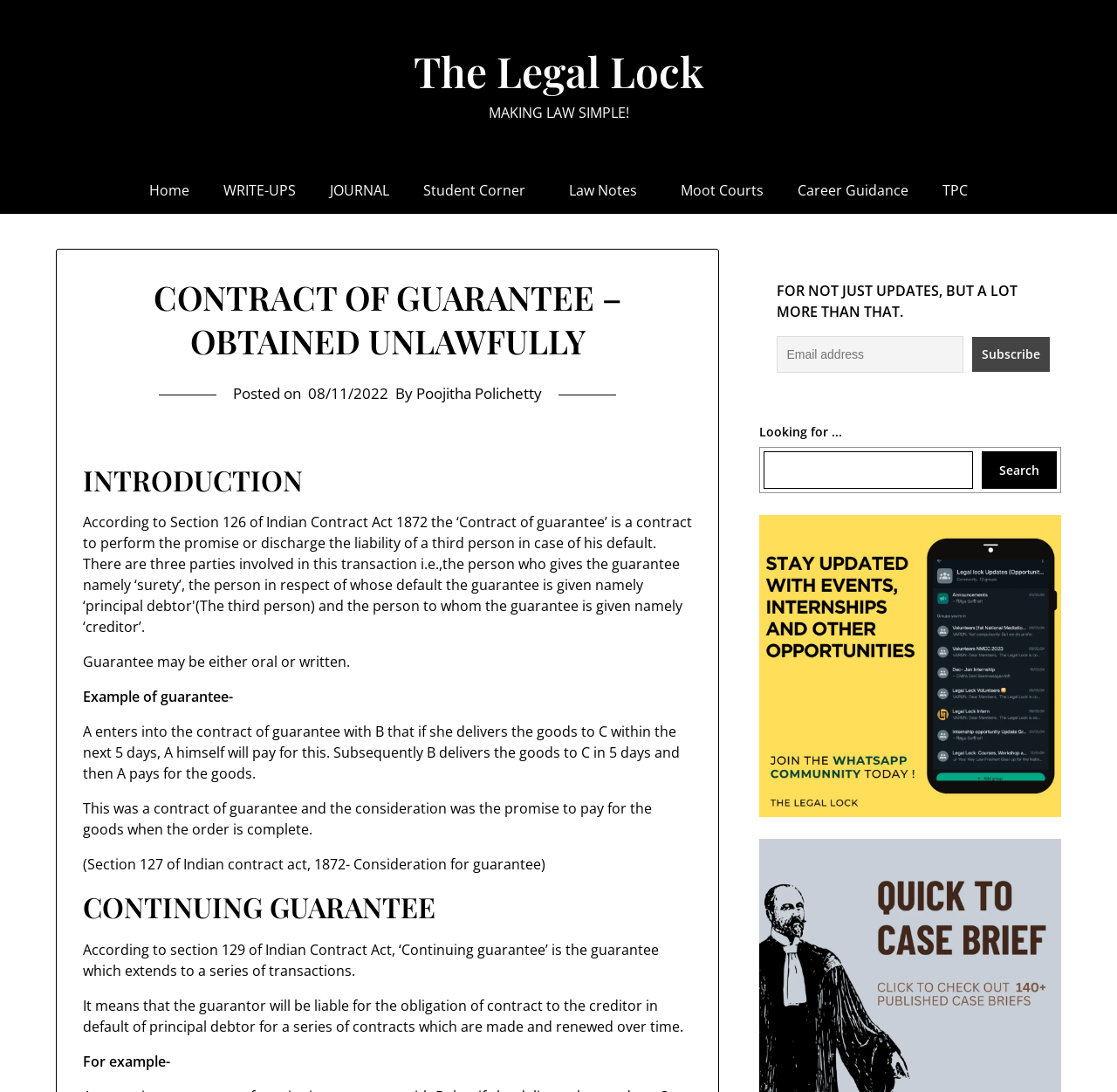Given the element description: "Search", predict the bounding box coordinates of this UI element. The coordinates must be four float numbers between 0 and 1, given as [left, top, right, bottom].

[0.879, 0.414, 0.946, 0.448]